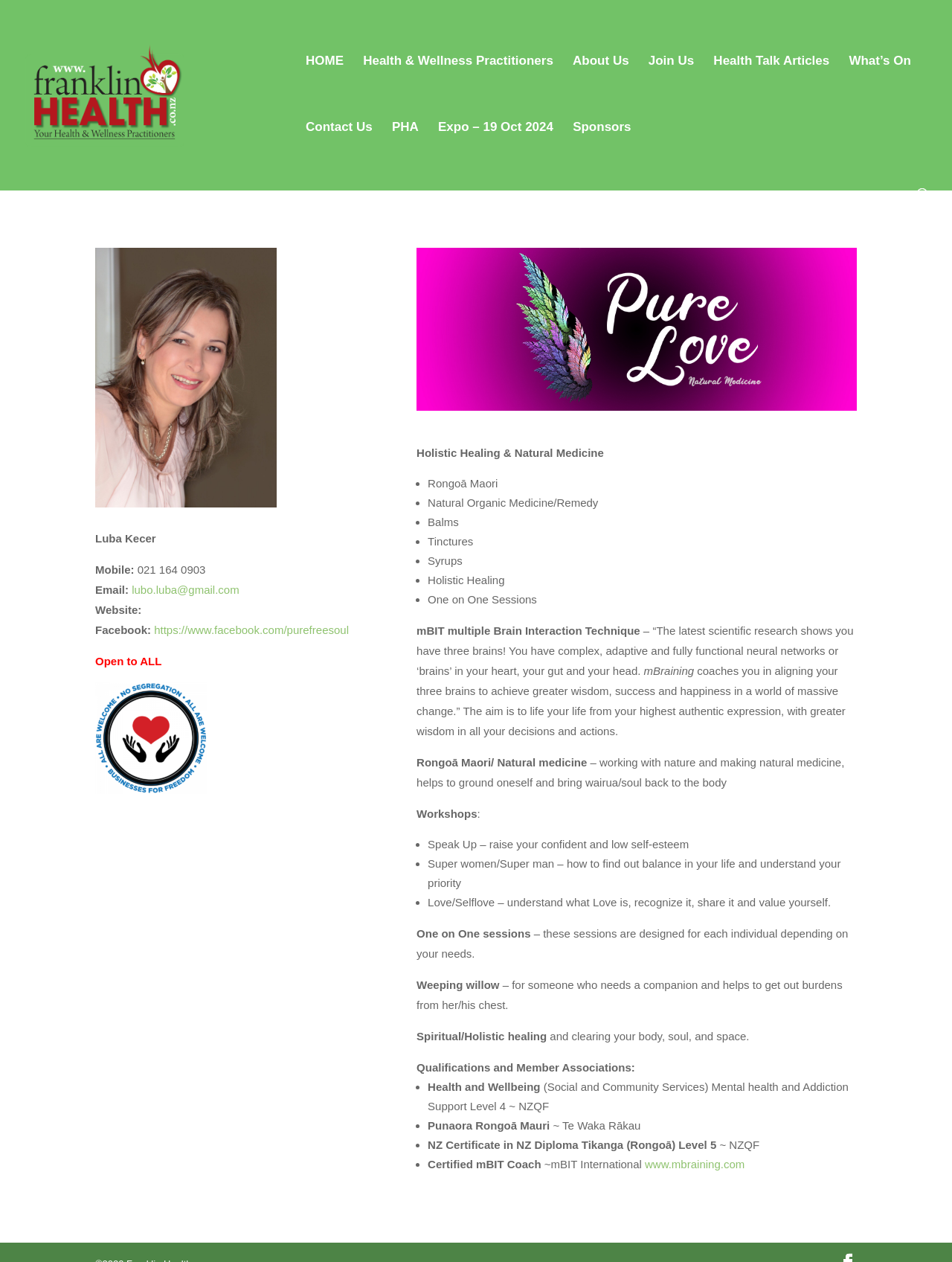Determine the bounding box coordinates of the element's region needed to click to follow the instruction: "Learn more about mBIT multiple Brain Interaction Technique". Provide these coordinates as four float numbers between 0 and 1, formatted as [left, top, right, bottom].

[0.676, 0.527, 0.732, 0.537]